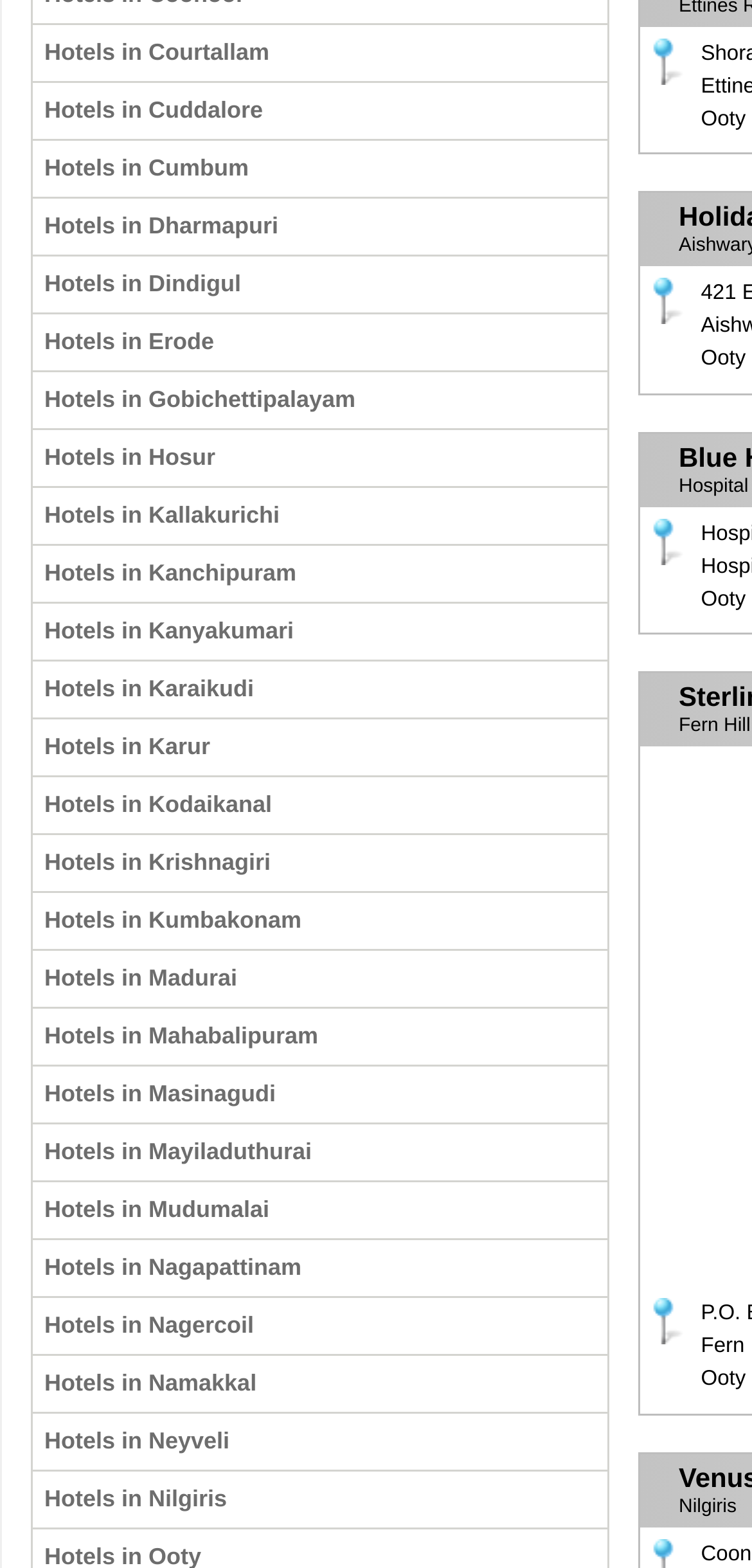How many hotel locations are listed?
Using the visual information, answer the question in a single word or phrase.

40